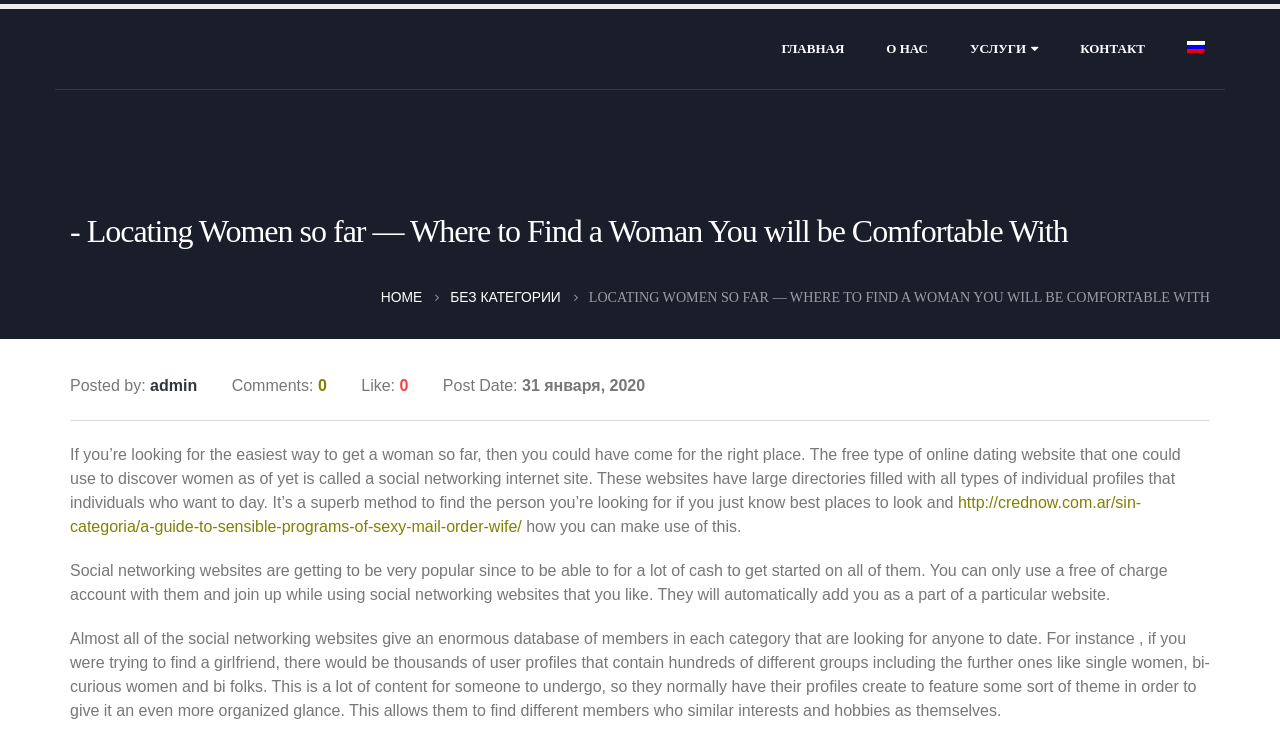Calculate the bounding box coordinates of the UI element given the description: "alt="ru" title="Русский"".

[0.912, 0.005, 0.957, 0.12]